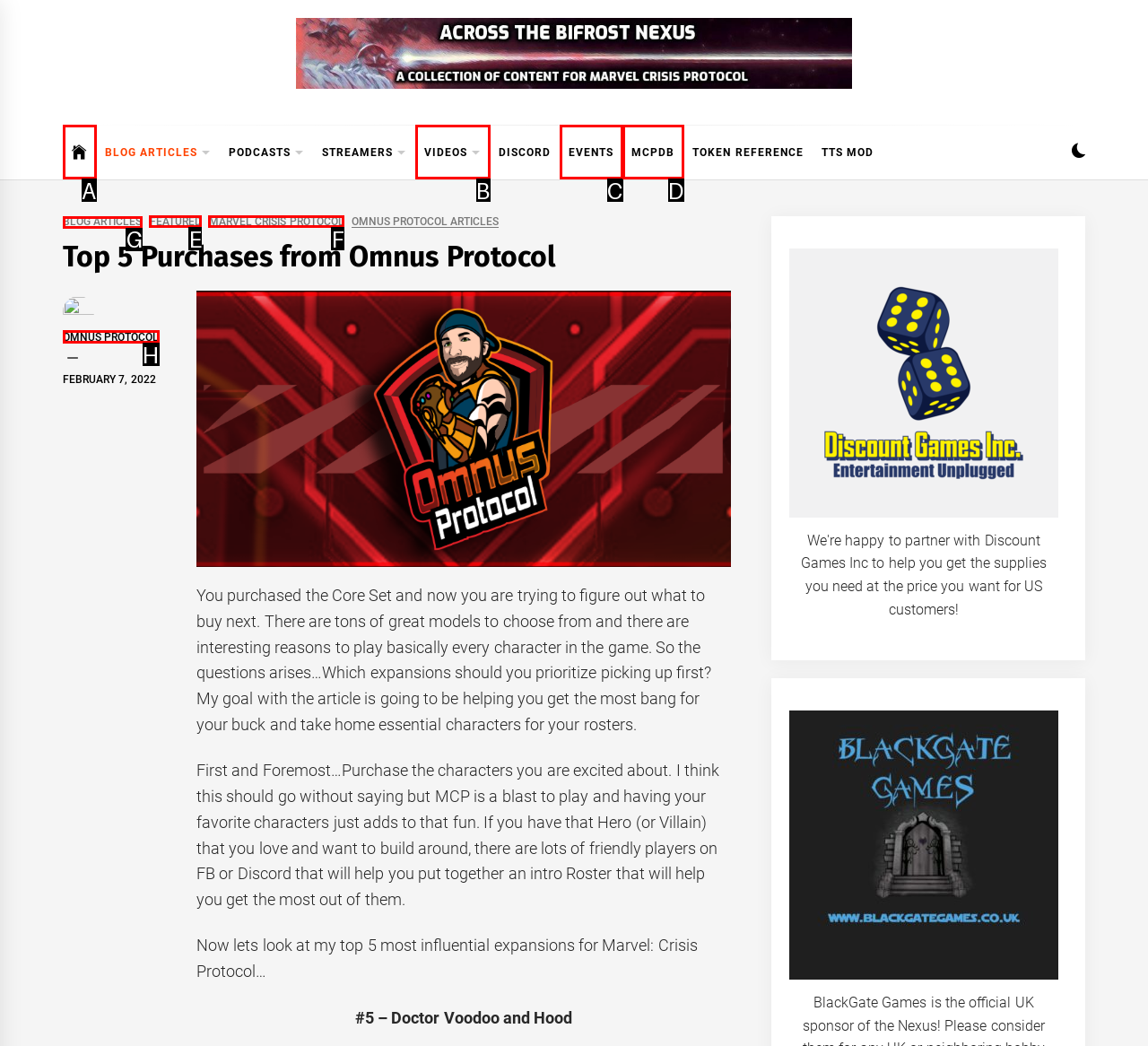Choose the UI element to click on to achieve this task: Click on the 'BLOG ARTICLES' link. Reply with the letter representing the selected element.

G